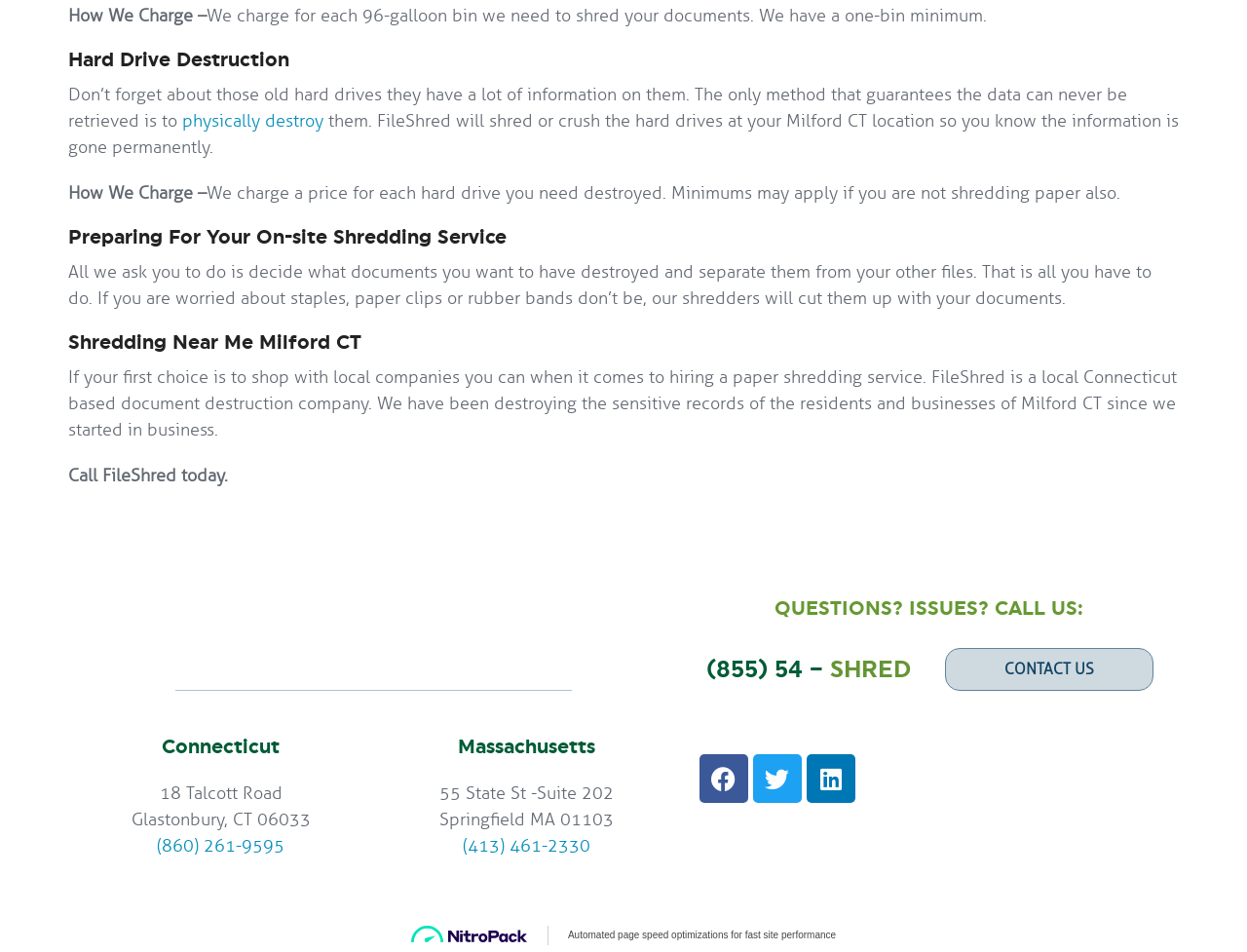Locate the UI element that matches the description (855) 54 – SHRED in the webpage screenshot. Return the bounding box coordinates in the format (top-left x, top-left y, bottom-right x, bottom-right y), with values ranging from 0 to 1.

[0.567, 0.691, 0.731, 0.716]